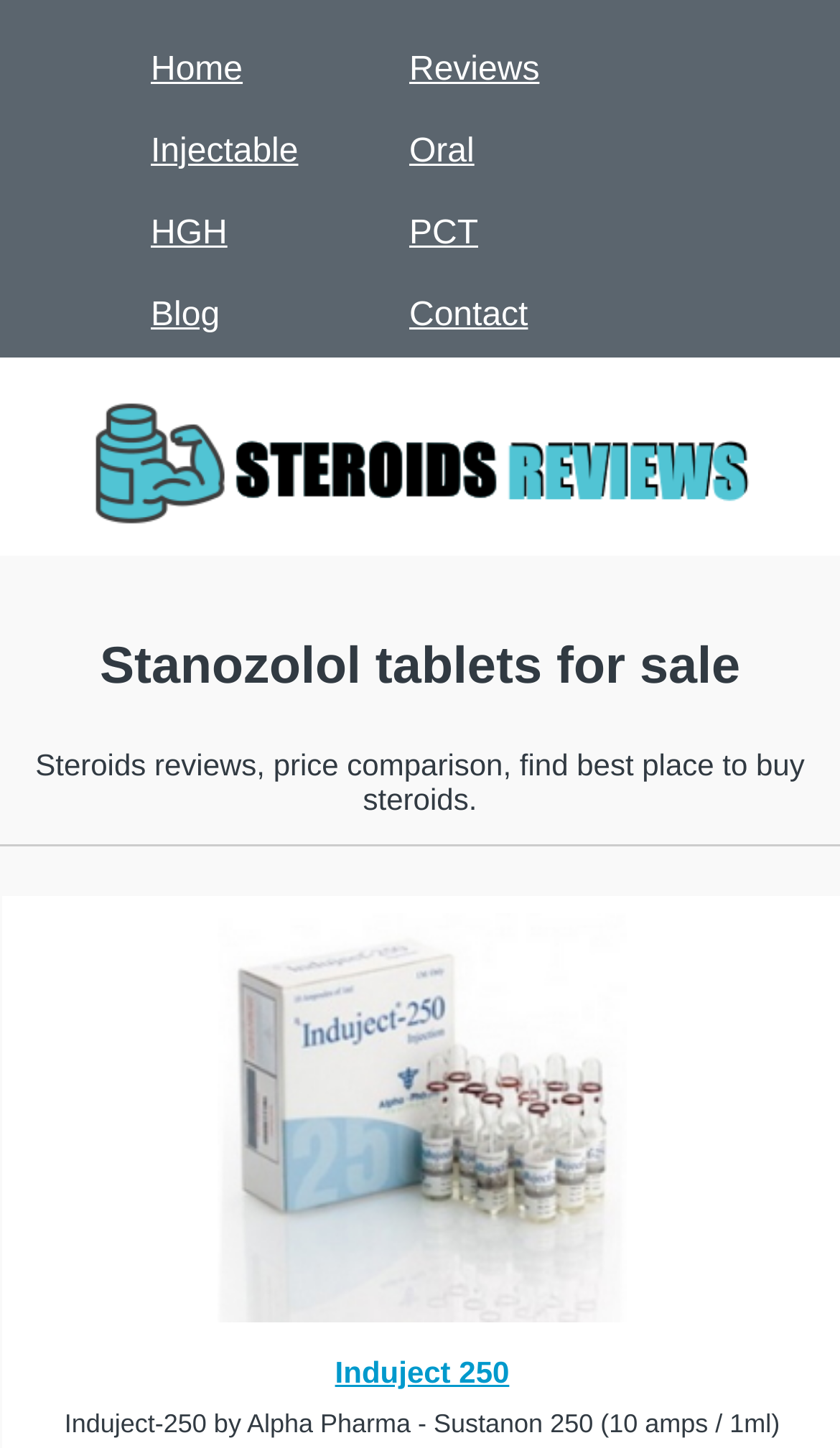Determine the bounding box coordinates of the clickable region to execute the instruction: "Go to Reviews". The coordinates should be four float numbers between 0 and 1, denoted as [left, top, right, bottom].

[0.462, 0.021, 0.668, 0.076]